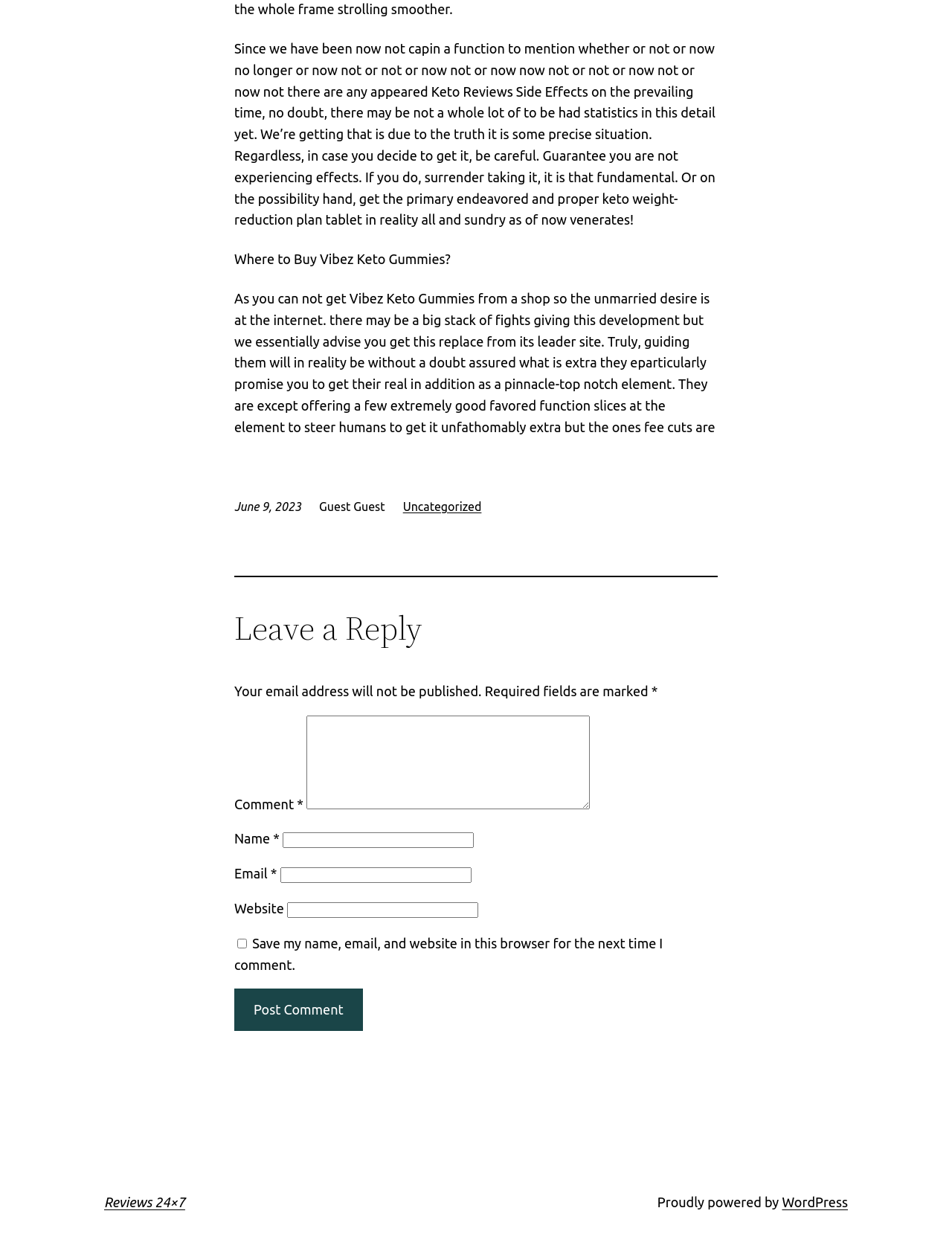Please identify the bounding box coordinates of the element's region that should be clicked to execute the following instruction: "Type your comment in the 'Comment' field". The bounding box coordinates must be four float numbers between 0 and 1, i.e., [left, top, right, bottom].

[0.322, 0.58, 0.62, 0.656]